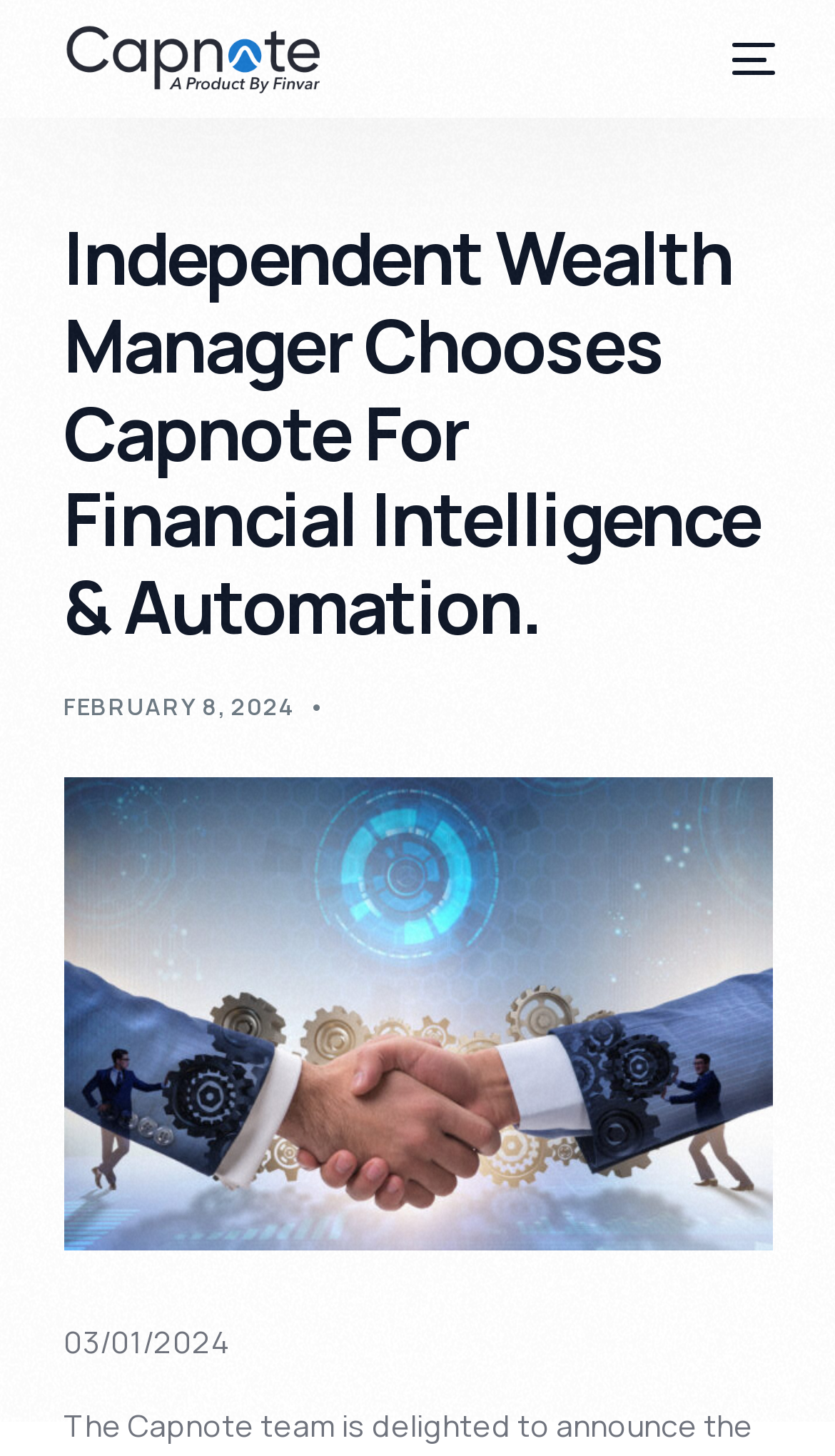Is there a login feature on the website?
Provide a detailed answer to the question, using the image to inform your response.

I found a 'Login' link at the top right corner of the page, which suggests that the website has a login feature for users.